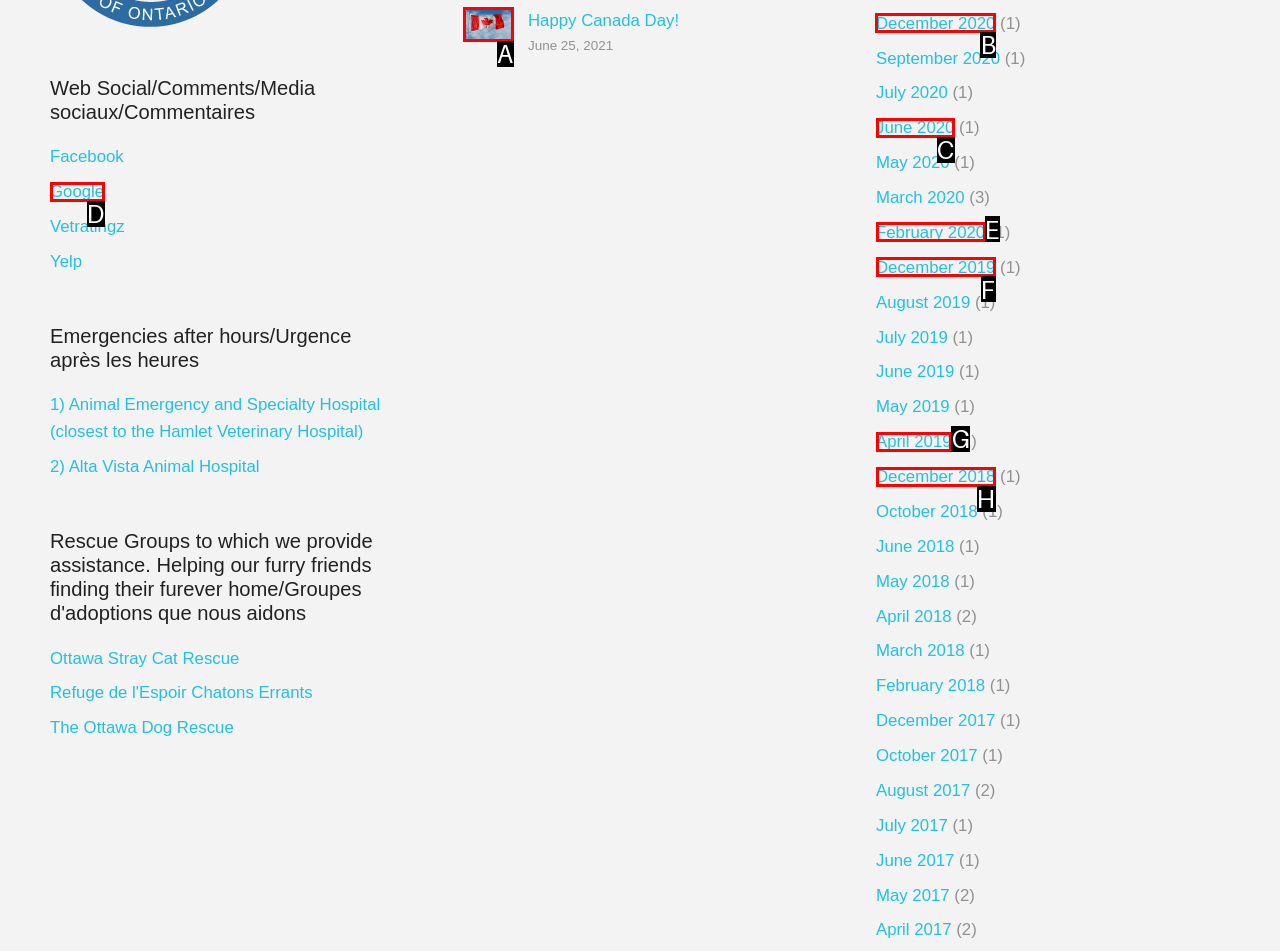Please indicate which HTML element to click in order to fulfill the following task: View December 2020 Respond with the letter of the chosen option.

B